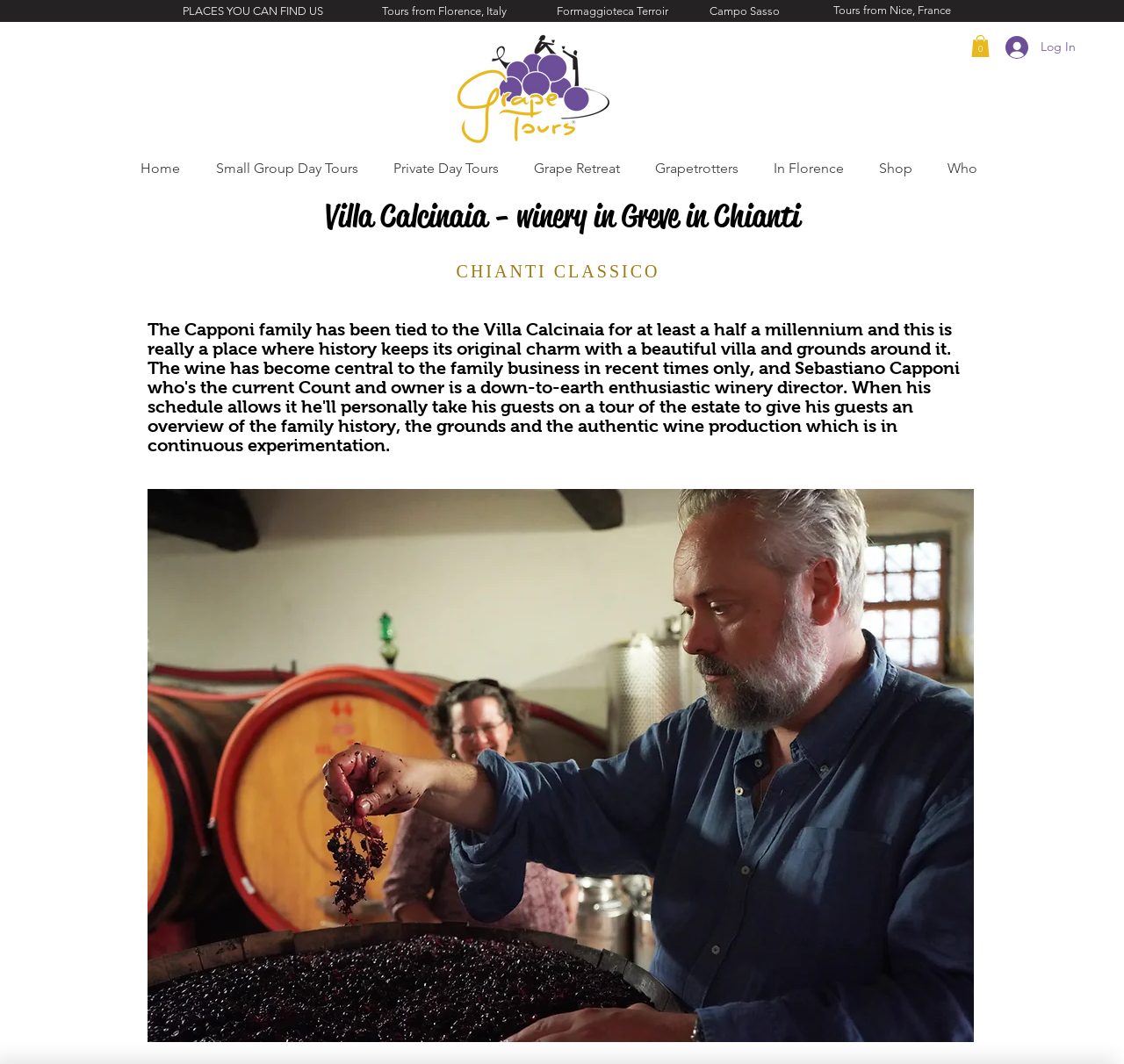Can you show the bounding box coordinates of the region to click on to complete the task described in the instruction: "View Grape Tours 2023"?

[0.391, 0.027, 0.556, 0.142]